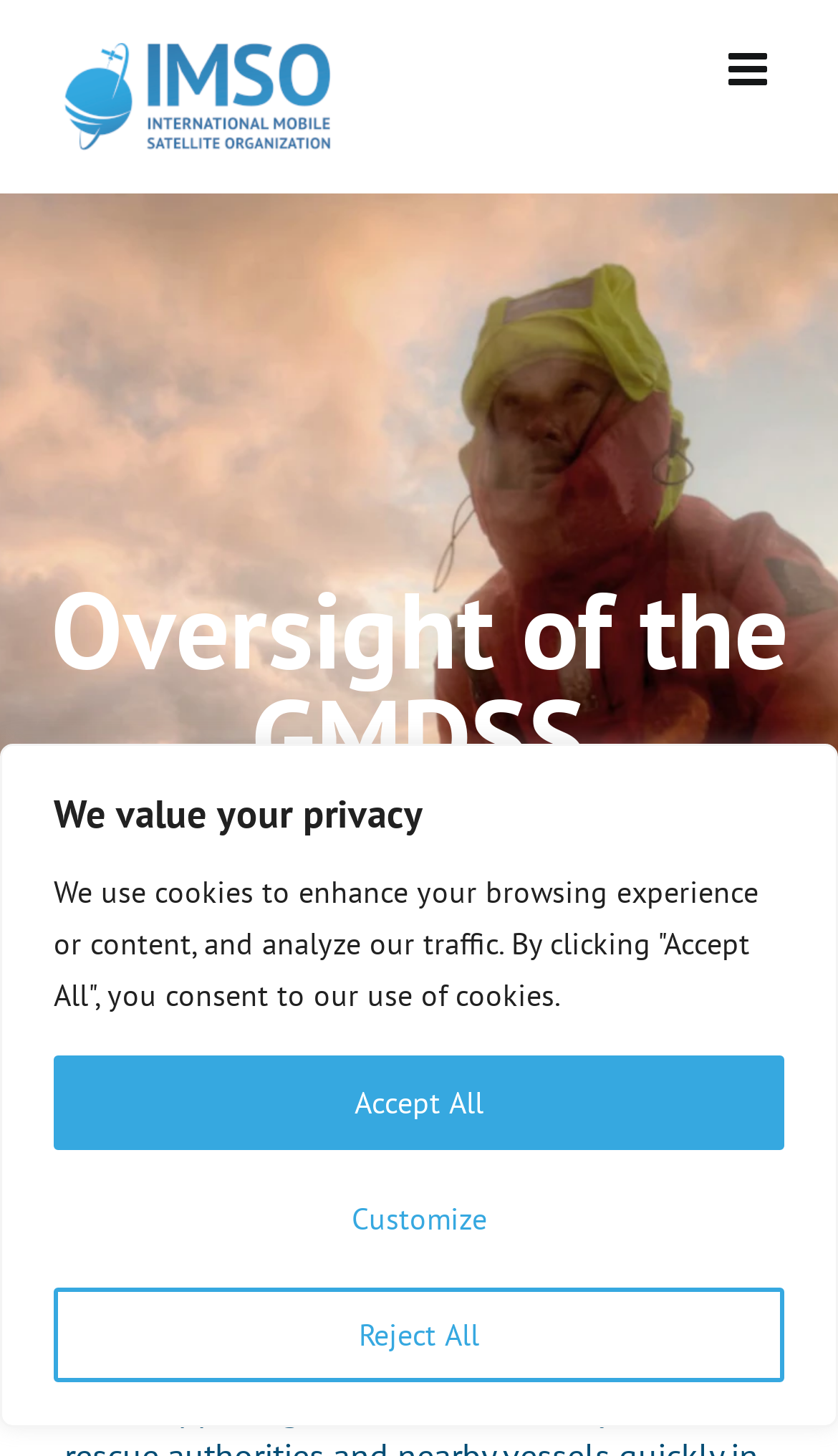Produce an elaborate caption capturing the essence of the webpage.

The webpage is about IMSO, the oversight body of the Global Maritime Distress and Safety System (GMDSS) established by IMO. At the top of the page, there is a privacy notice with a heading "We value your privacy" and three buttons: "Customize", "Reject All", and "Accept All". 

On the top left, there is an IMSO logo, which is also a link. On the top right, there is a toggle button for the mobile menu. 

Below the privacy notice, there is a main content area. At the top of this area, there is a heading "What is GMDSS?". At the bottom right of the page, there is a "Go to Top" link with an upward arrow icon.